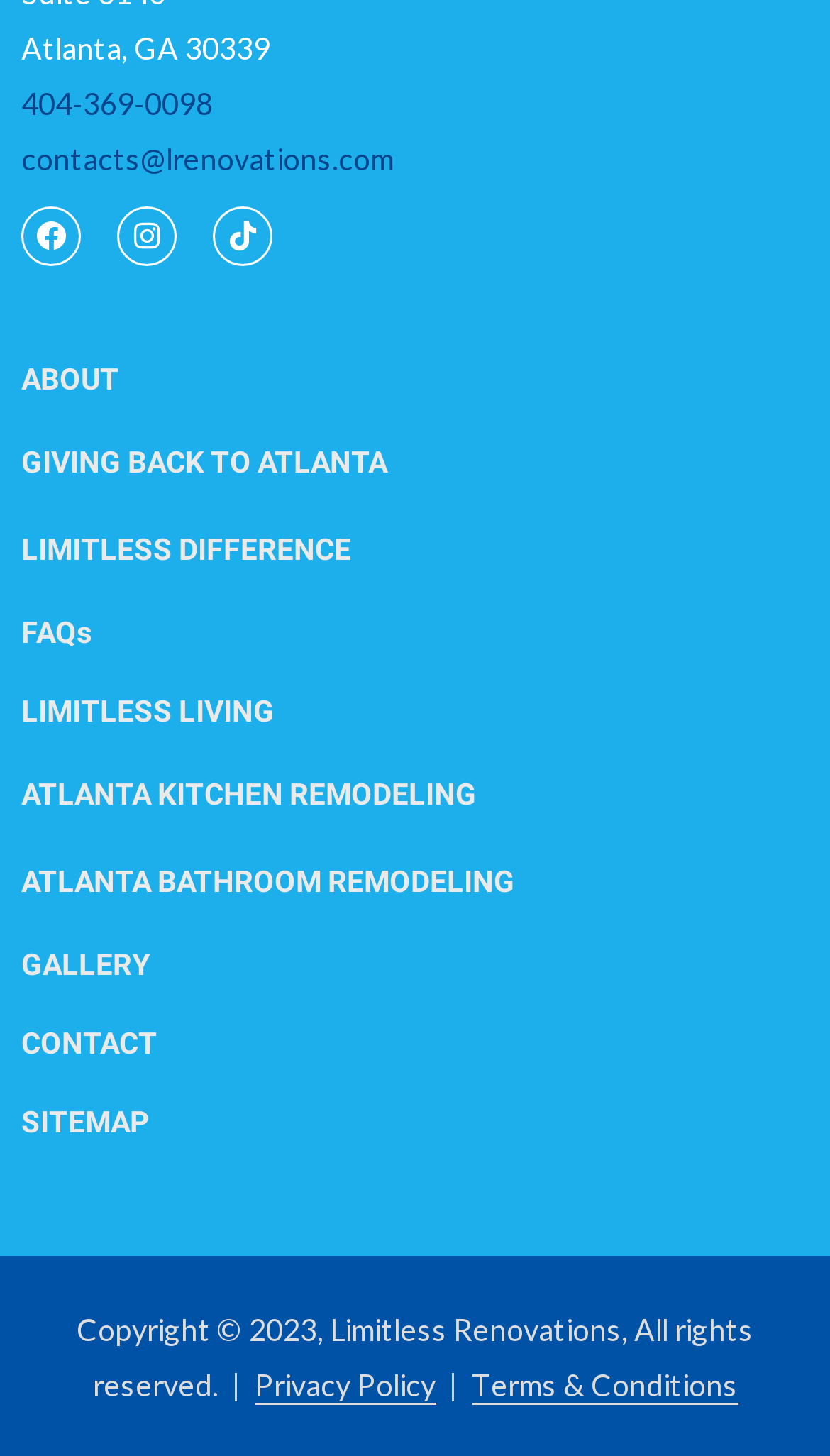Determine the bounding box coordinates for the region that must be clicked to execute the following instruction: "Visit Facebook page".

[0.026, 0.142, 0.097, 0.183]